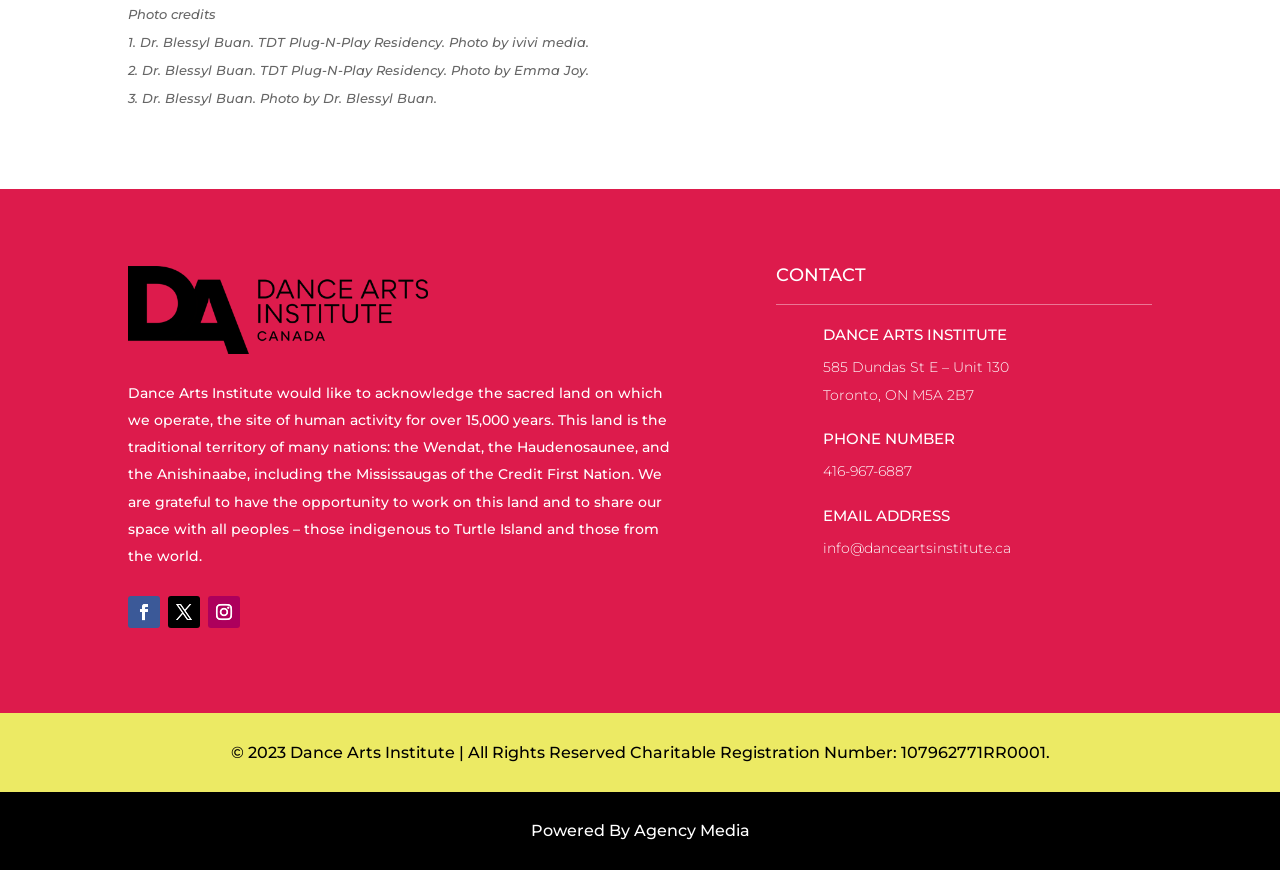Please provide a brief answer to the question using only one word or phrase: 
What is the address of the institute?

585 Dundas St E – Unit 130, Toronto, ON M5A 2B7